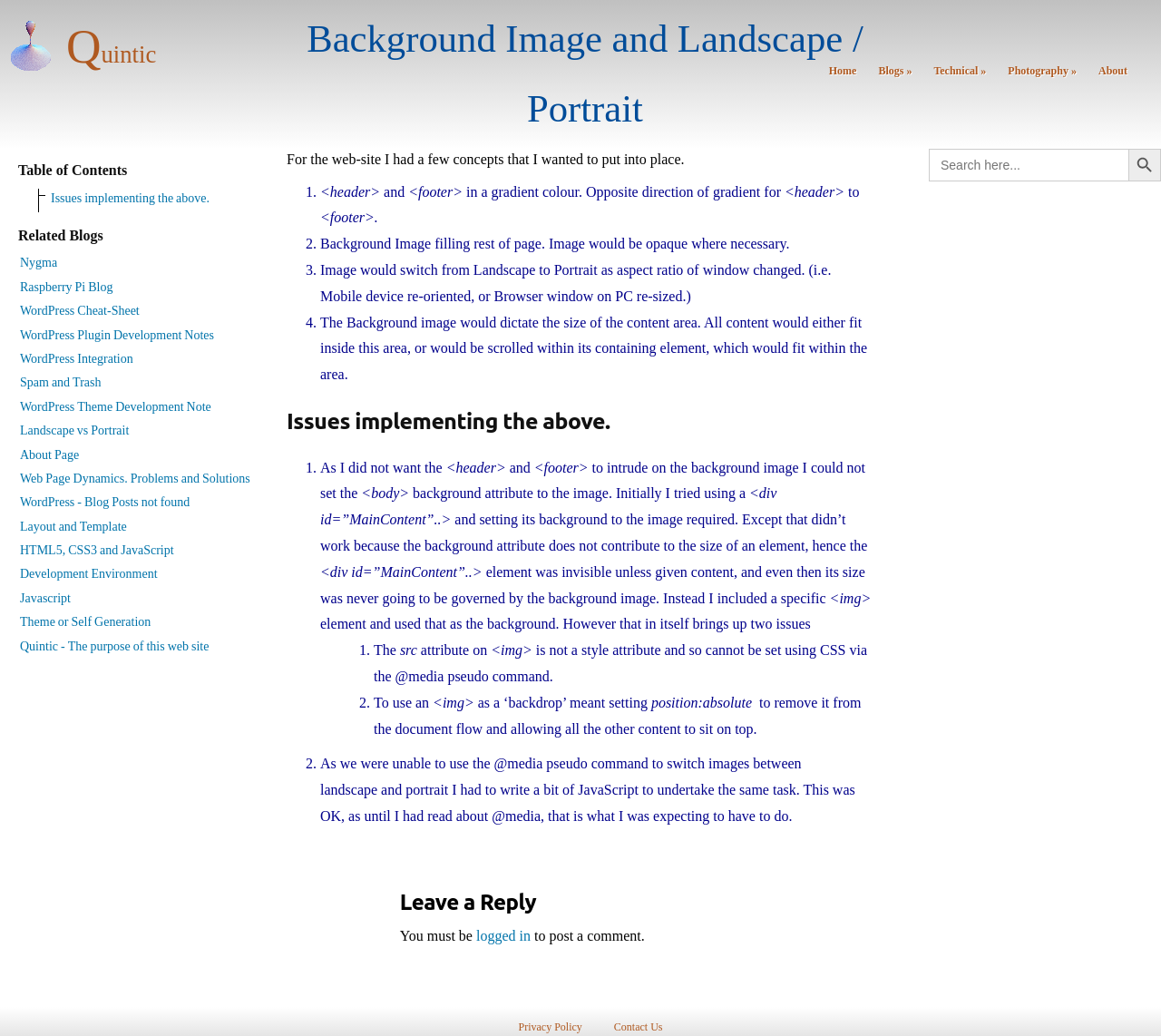Pinpoint the bounding box coordinates of the clickable element to carry out the following instruction: "Read the blog about WordPress Cheat-Sheet."

[0.002, 0.293, 0.12, 0.307]